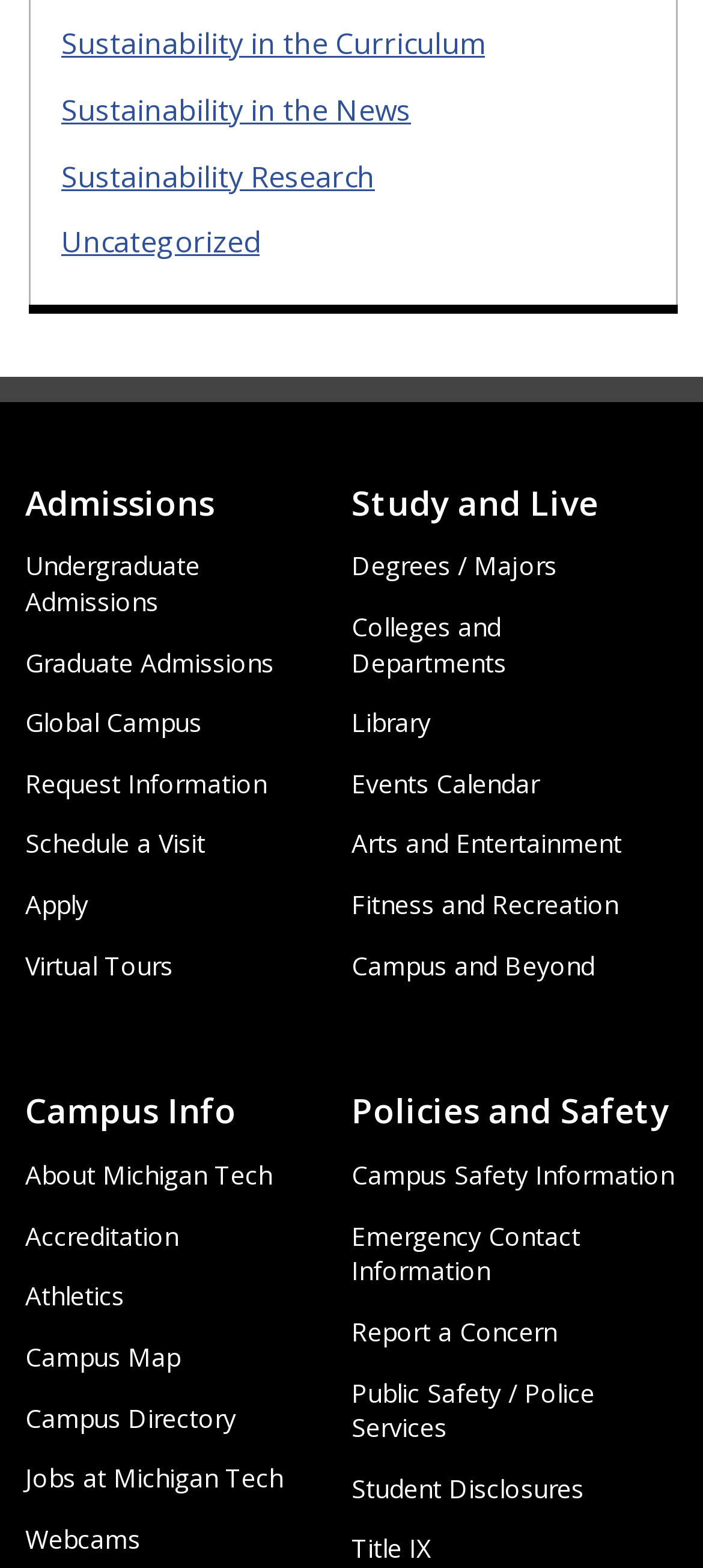Answer the following query concisely with a single word or phrase:
How many links are under 'Study and Live'?

8